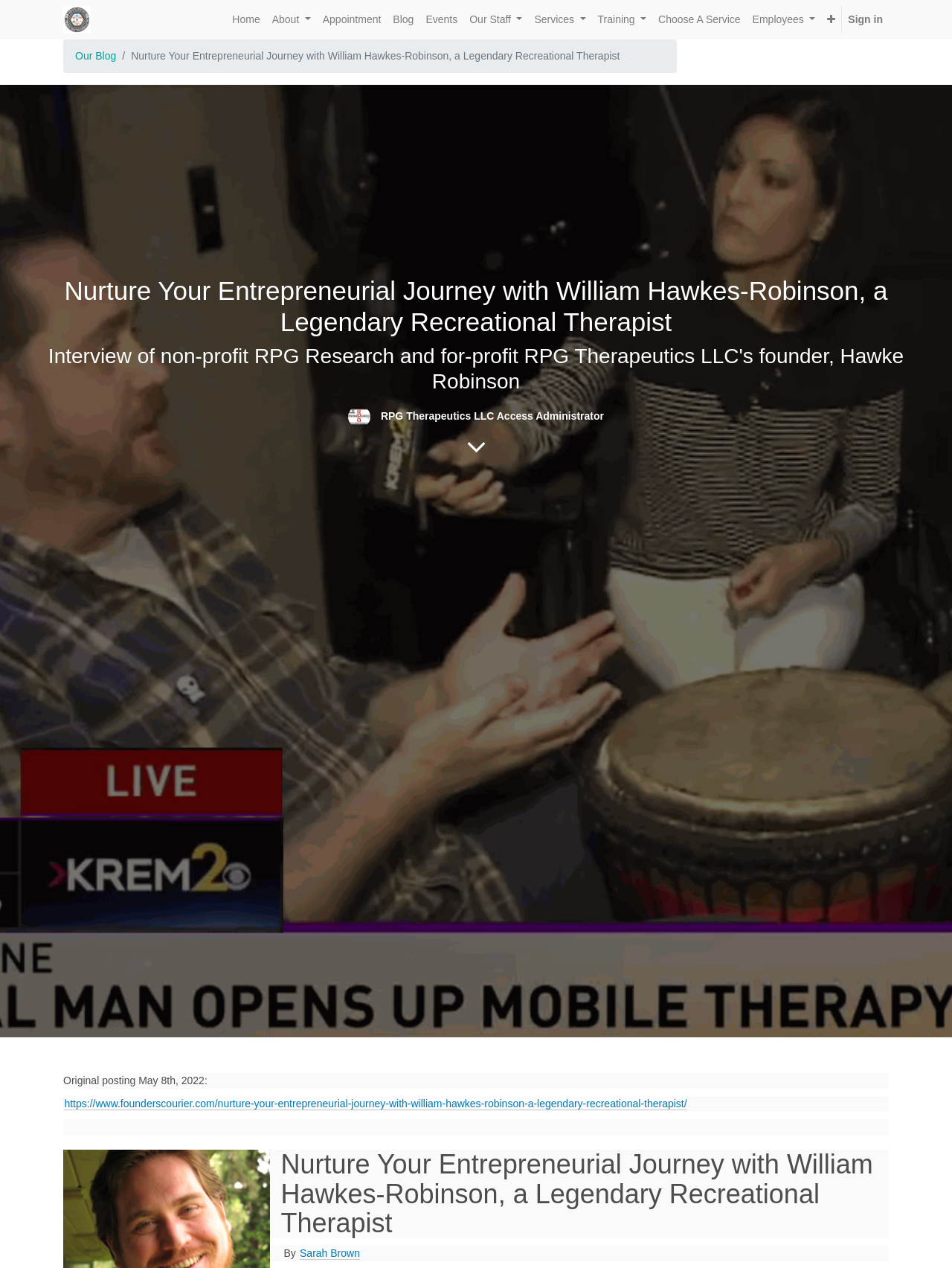How many menu items are there?
Please provide a detailed and thorough answer to the question.

I counted the menu items starting from 'Home' to 'Choose A Service', and there are 9 menu items in total.